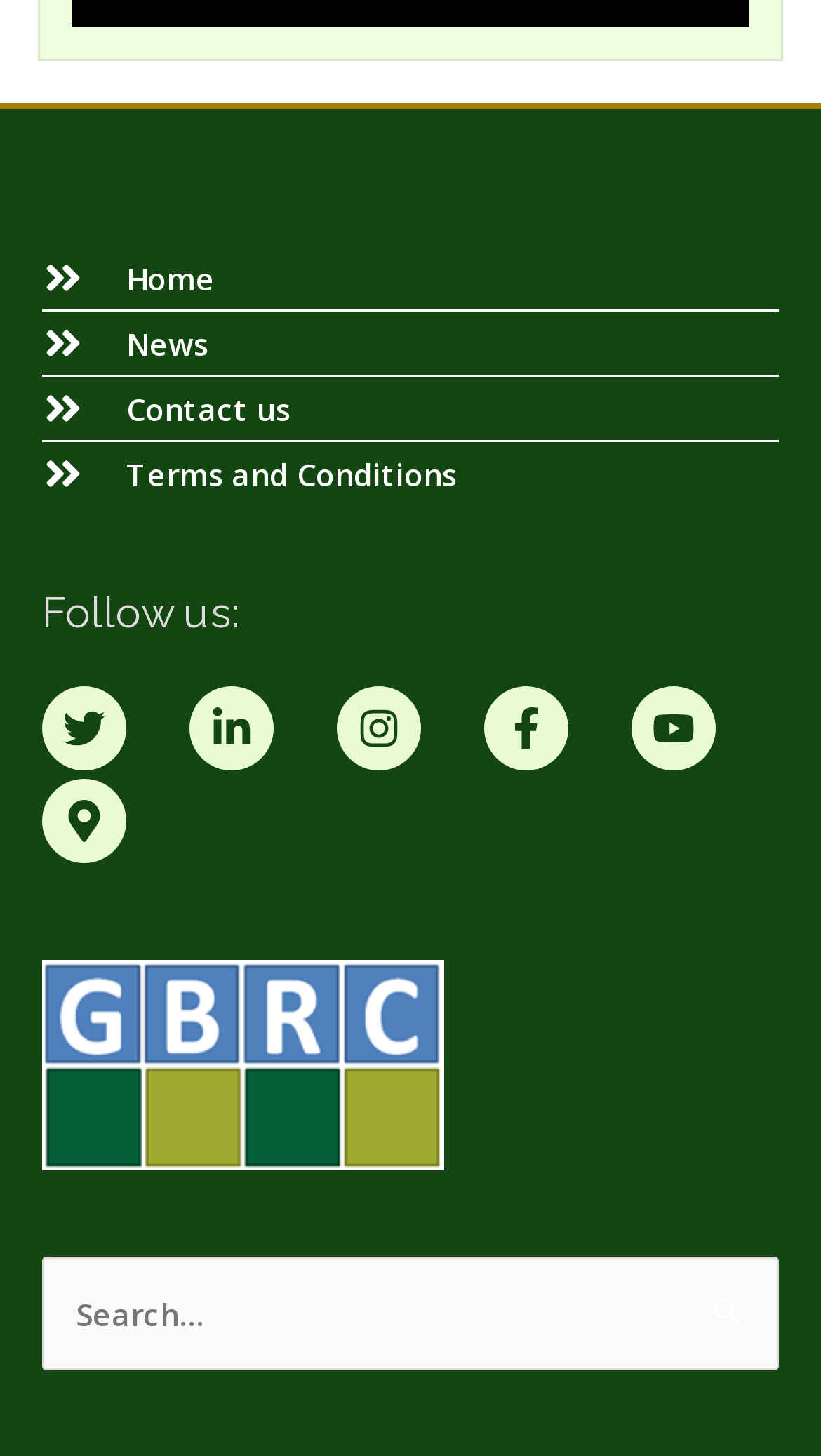What is the function of the search box?
Provide a detailed answer to the question, using the image to inform your response.

The function of the search box is to search for content because it contains a search box element with a StaticText 'Search for:' and a button 'Search', indicating it is used to search for specific content on the webpage.